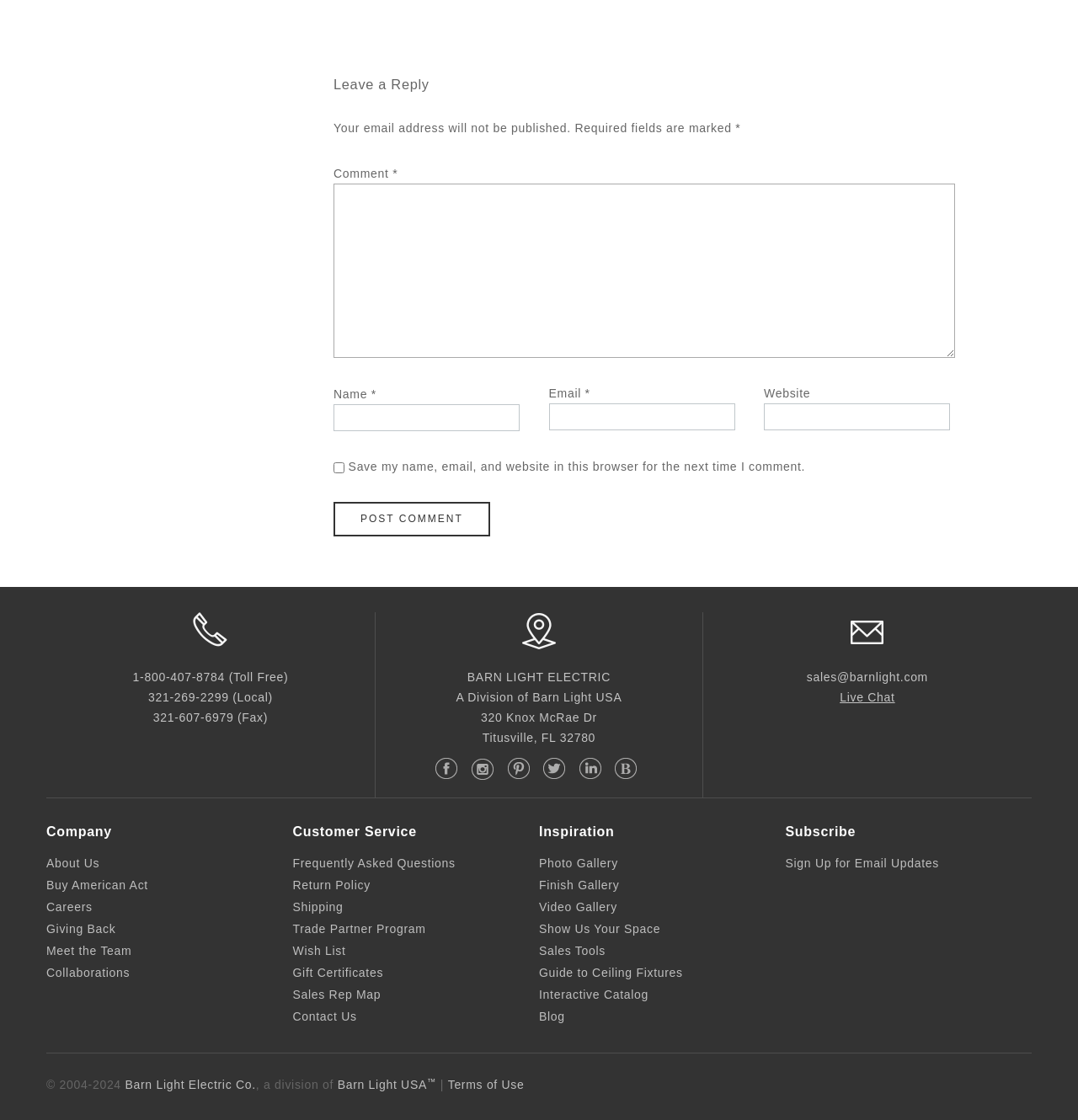Please specify the bounding box coordinates for the clickable region that will help you carry out the instruction: "View photo gallery".

[0.5, 0.765, 0.573, 0.777]